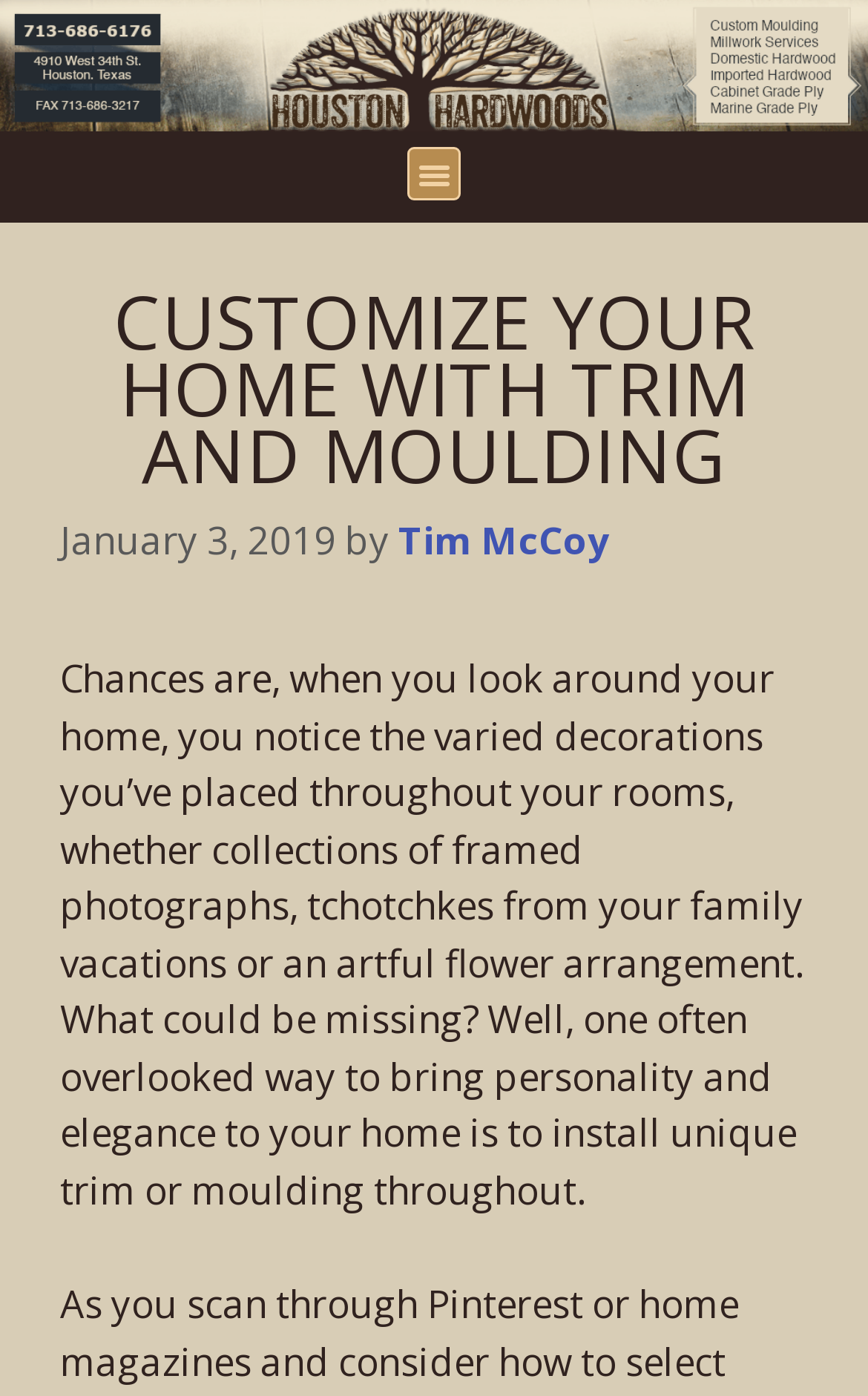Consider the image and give a detailed and elaborate answer to the question: 
What is the date of the article?

In the header section, I found a time element with the text 'January 3, 2019', which indicates the date the article was published.